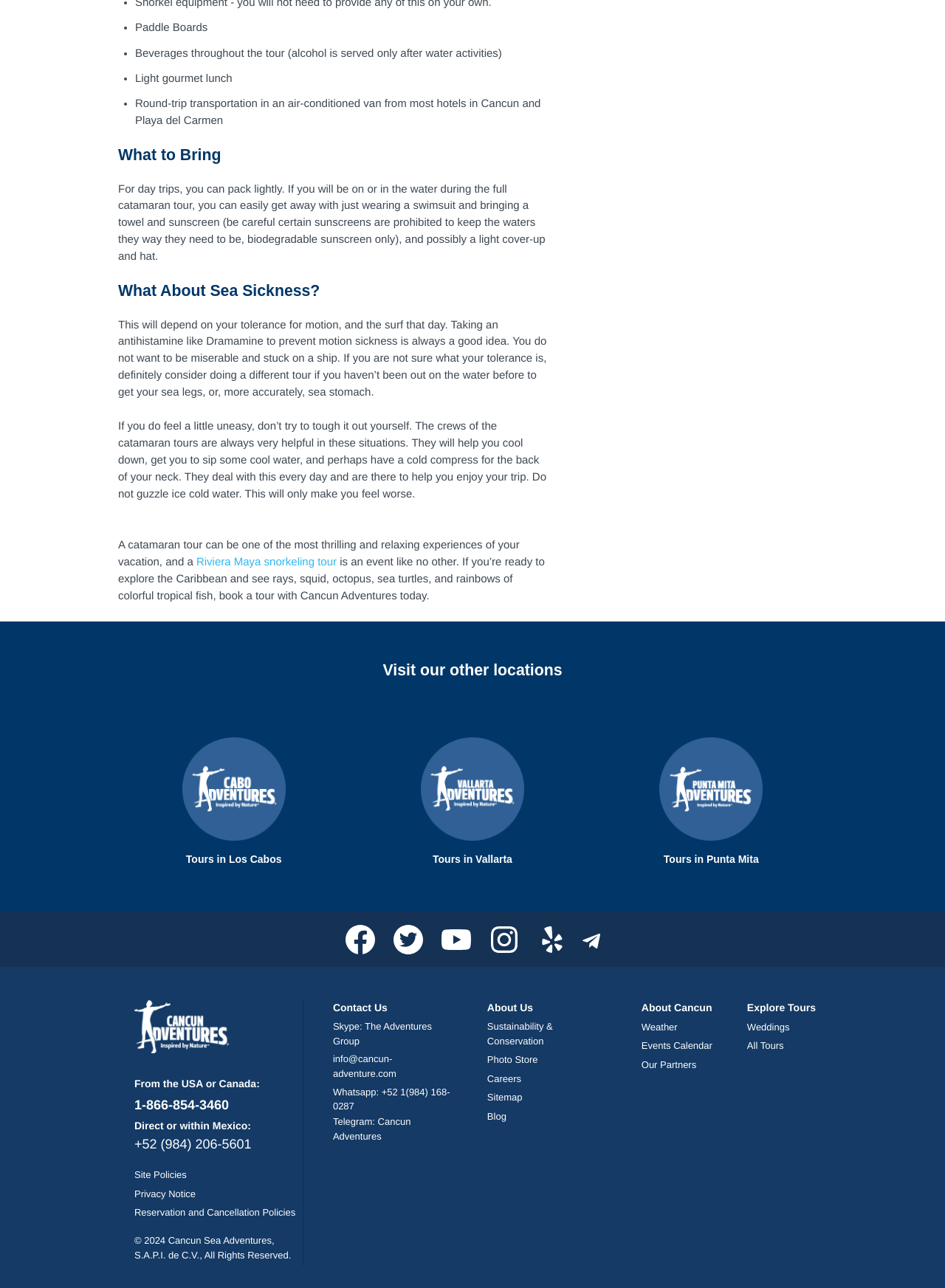Please examine the image and answer the question with a detailed explanation:
What is included in the tour?

Based on the list markers and static text elements, it appears that the tour includes paddle boards, beverages throughout the tour, and a light gourmet lunch.